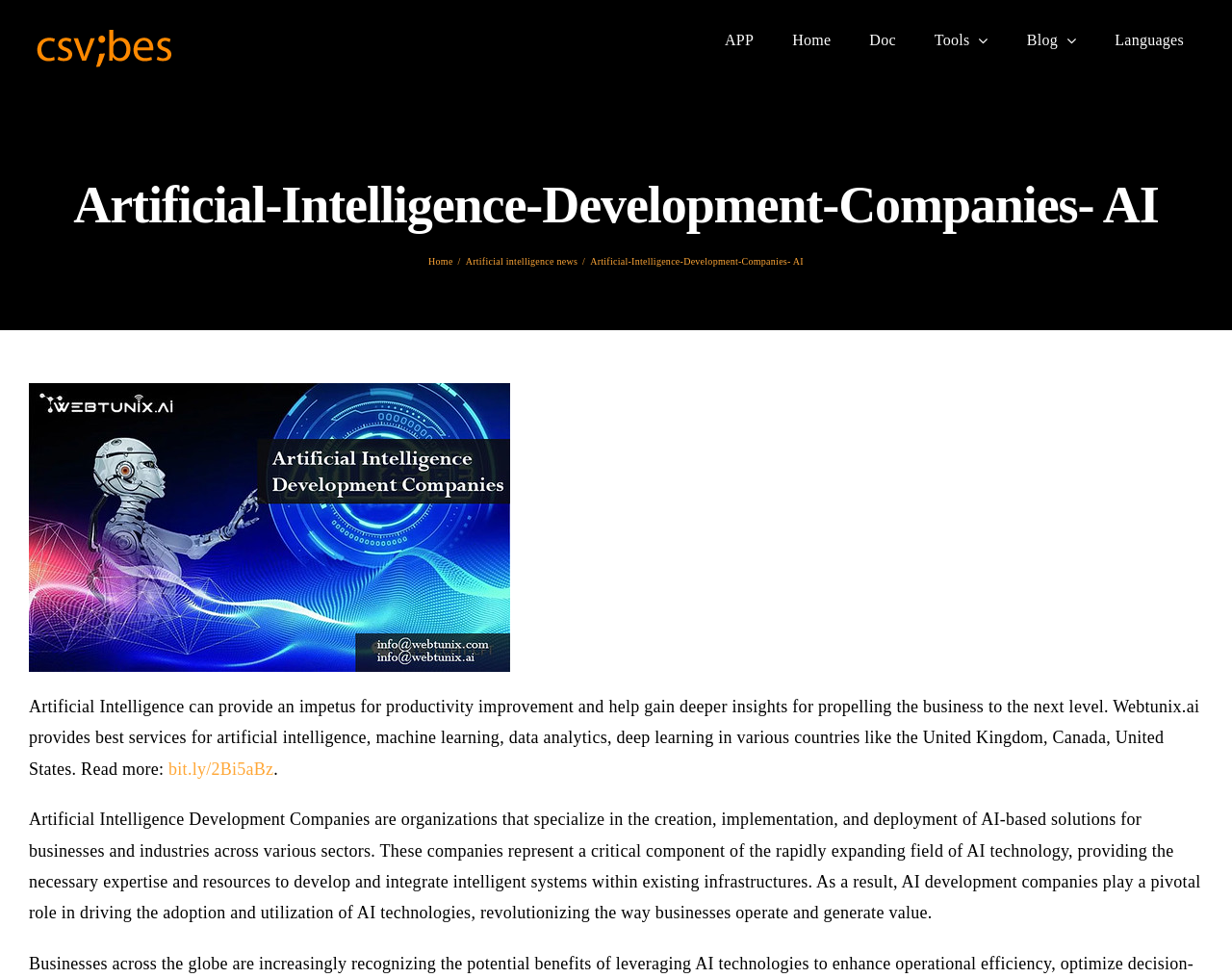Locate the bounding box coordinates of the UI element described by: "Blog". The bounding box coordinates should consist of four float numbers between 0 and 1, i.e., [left, top, right, bottom].

[0.818, 0.0, 0.889, 0.083]